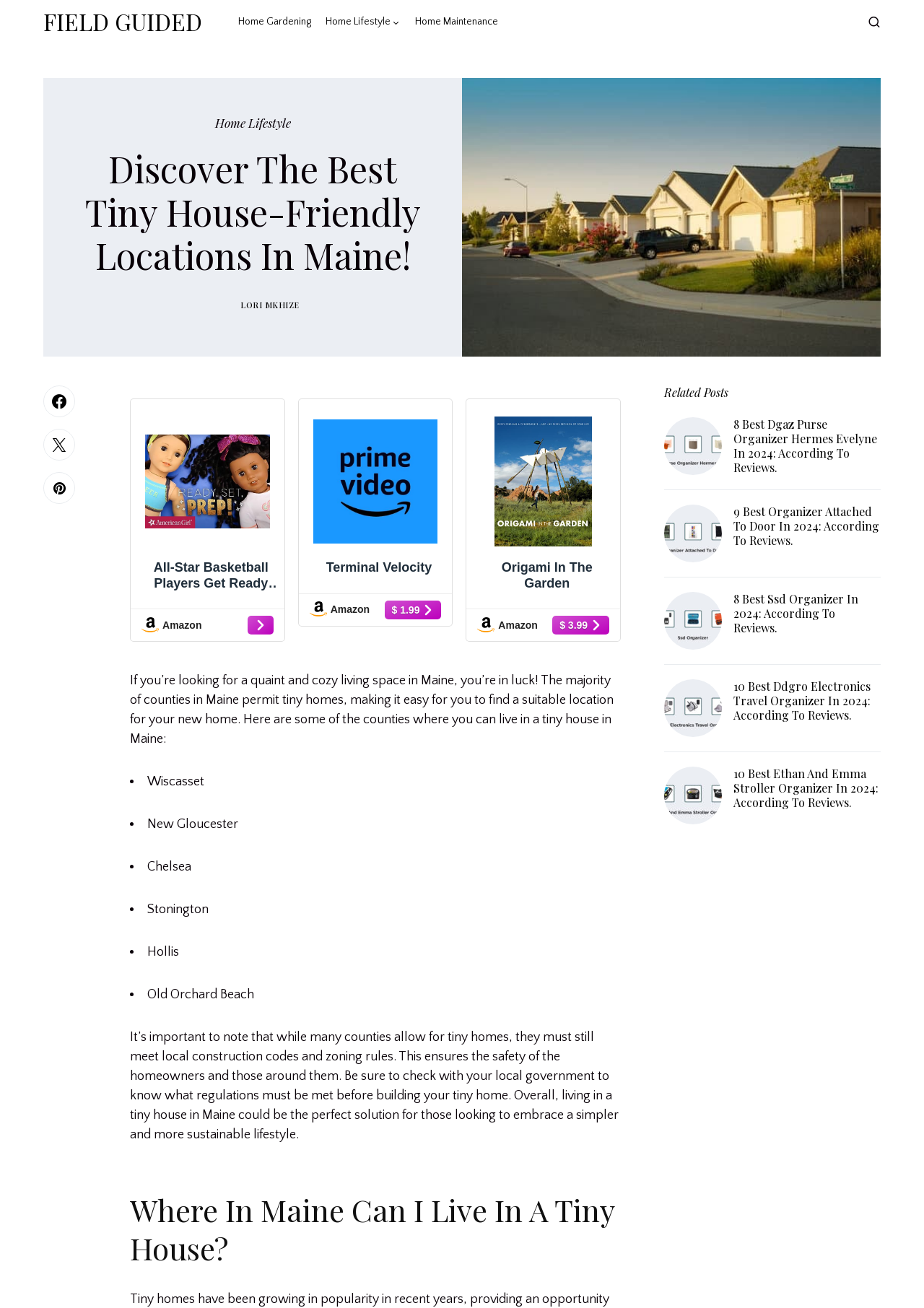Answer the following in one word or a short phrase: 
What is the benefit of living in a tiny house in Maine?

Simpler and more sustainable lifestyle